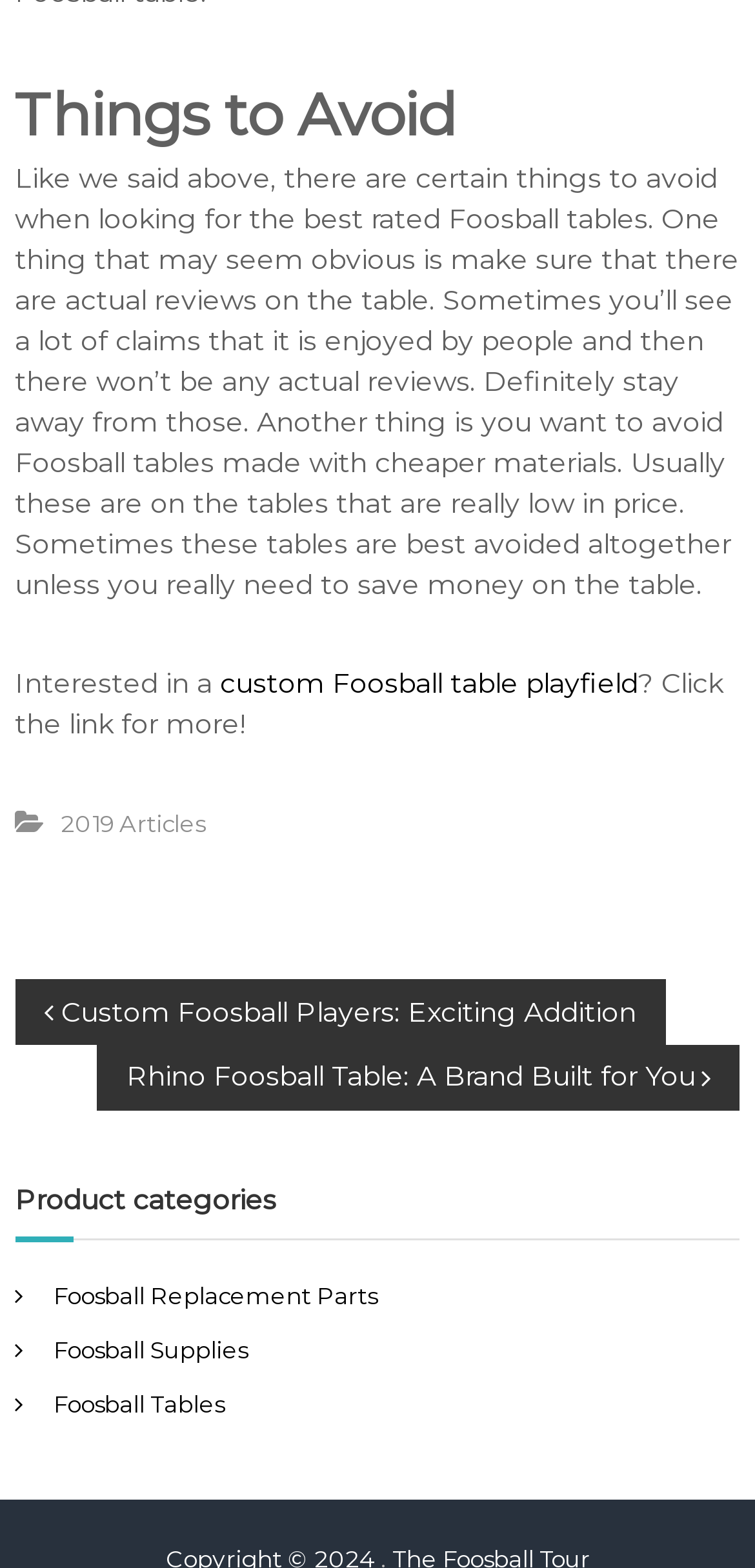What type of materials should be avoided in Foosball tables?
Please provide a single word or phrase answer based on the image.

Cheaper materials